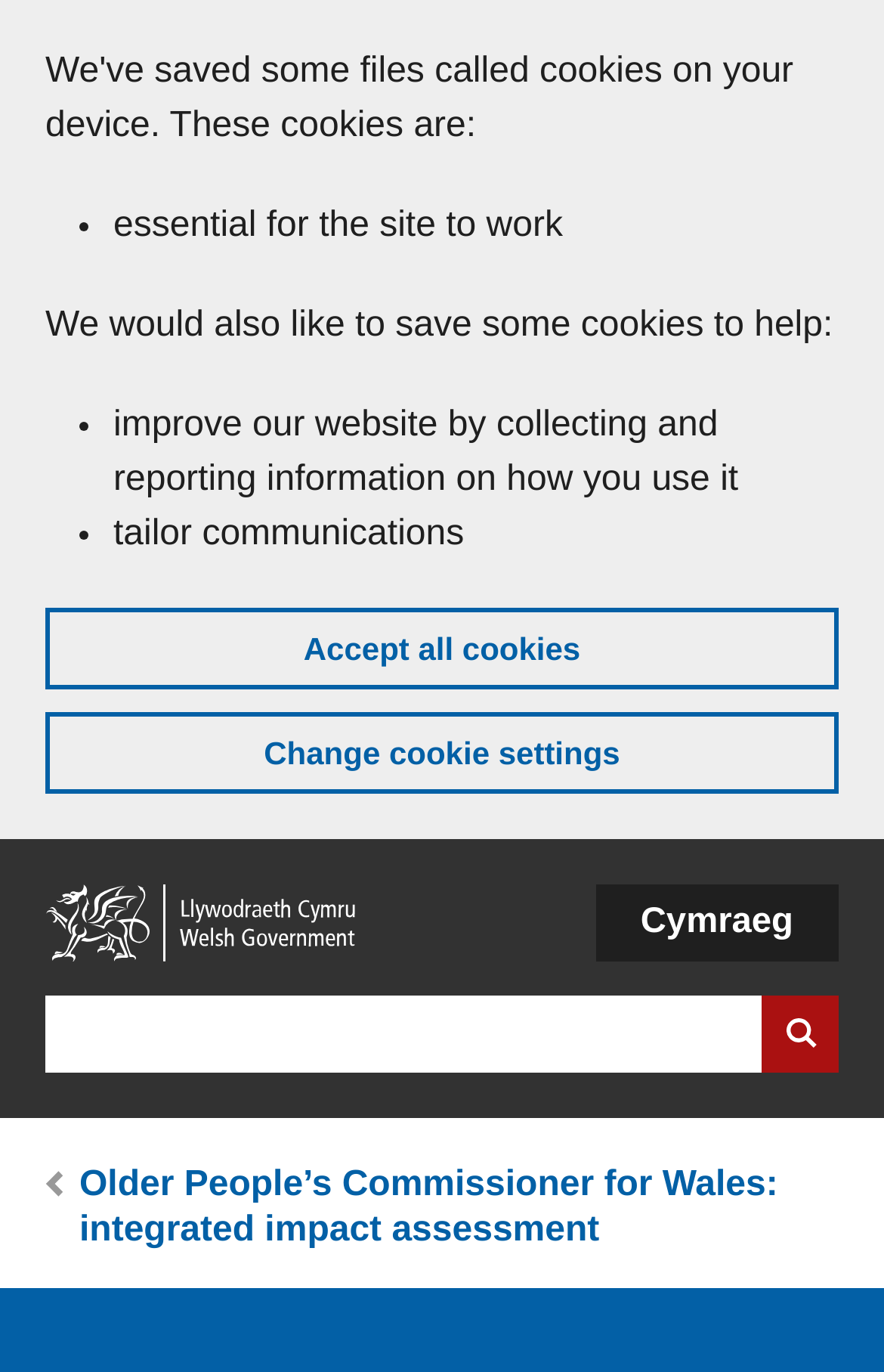Calculate the bounding box coordinates for the UI element based on the following description: "Skip to main content". Ensure the coordinates are four float numbers between 0 and 1, i.e., [left, top, right, bottom].

[0.051, 0.017, 0.103, 0.033]